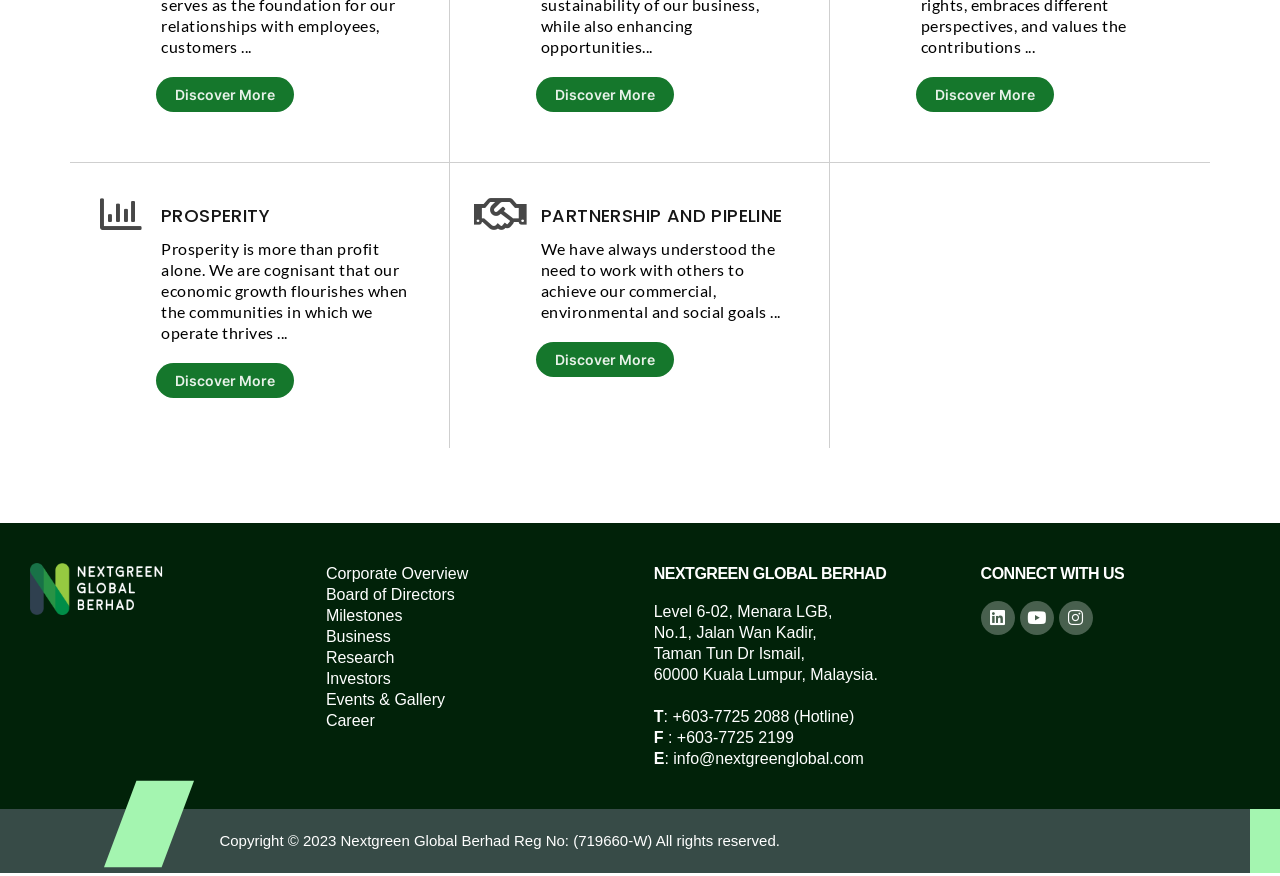How can visitors contact the company?
Examine the webpage screenshot and provide an in-depth answer to the question.

Visitors can contact the company through various means, including phone, as indicated by the hotline number and phone number provided at the bottom of the page, email, as indicated by the email address provided, and social media, as indicated by the links to LinkedIn, YouTube, and Instagram.